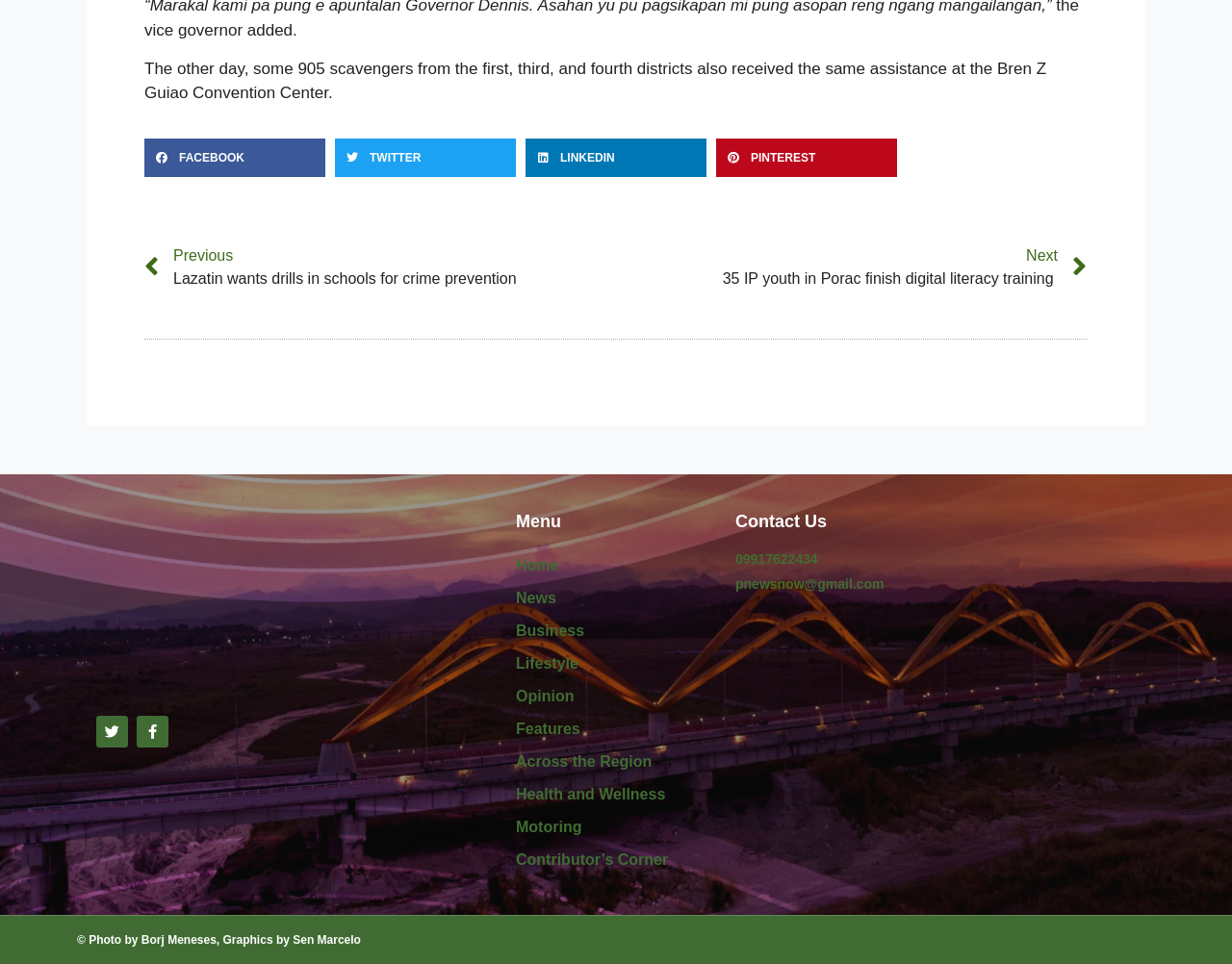Determine the bounding box coordinates of the section to be clicked to follow the instruction: "View report details". The coordinates should be given as four float numbers between 0 and 1, formatted as [left, top, right, bottom].

None